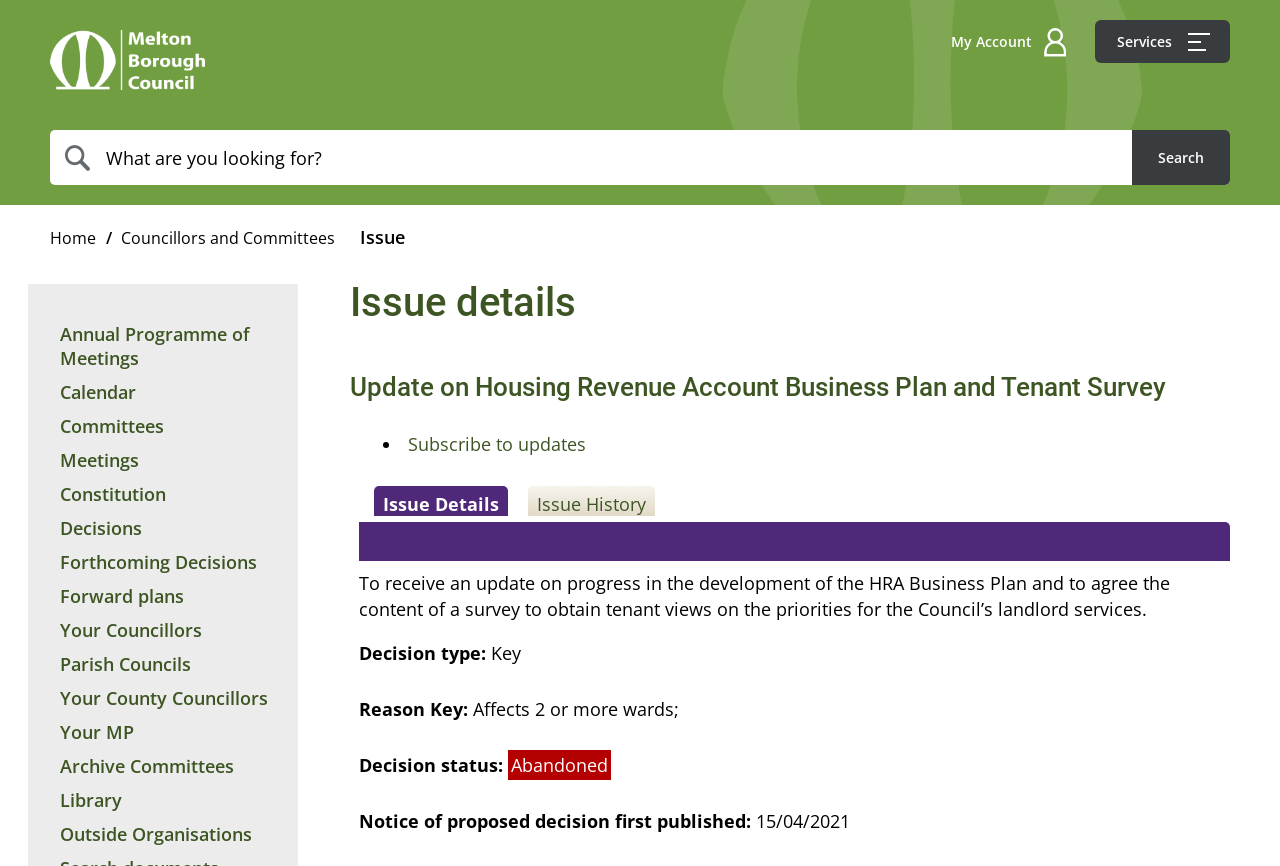How many wards are affected by the issue?
Answer the question with a detailed explanation, including all necessary information.

The number of wards affected by the issue can be found in the section 'Reason Key:' which is located below the 'Decision type:' section, and it is stated as 'Affects 2 or more wards;'.